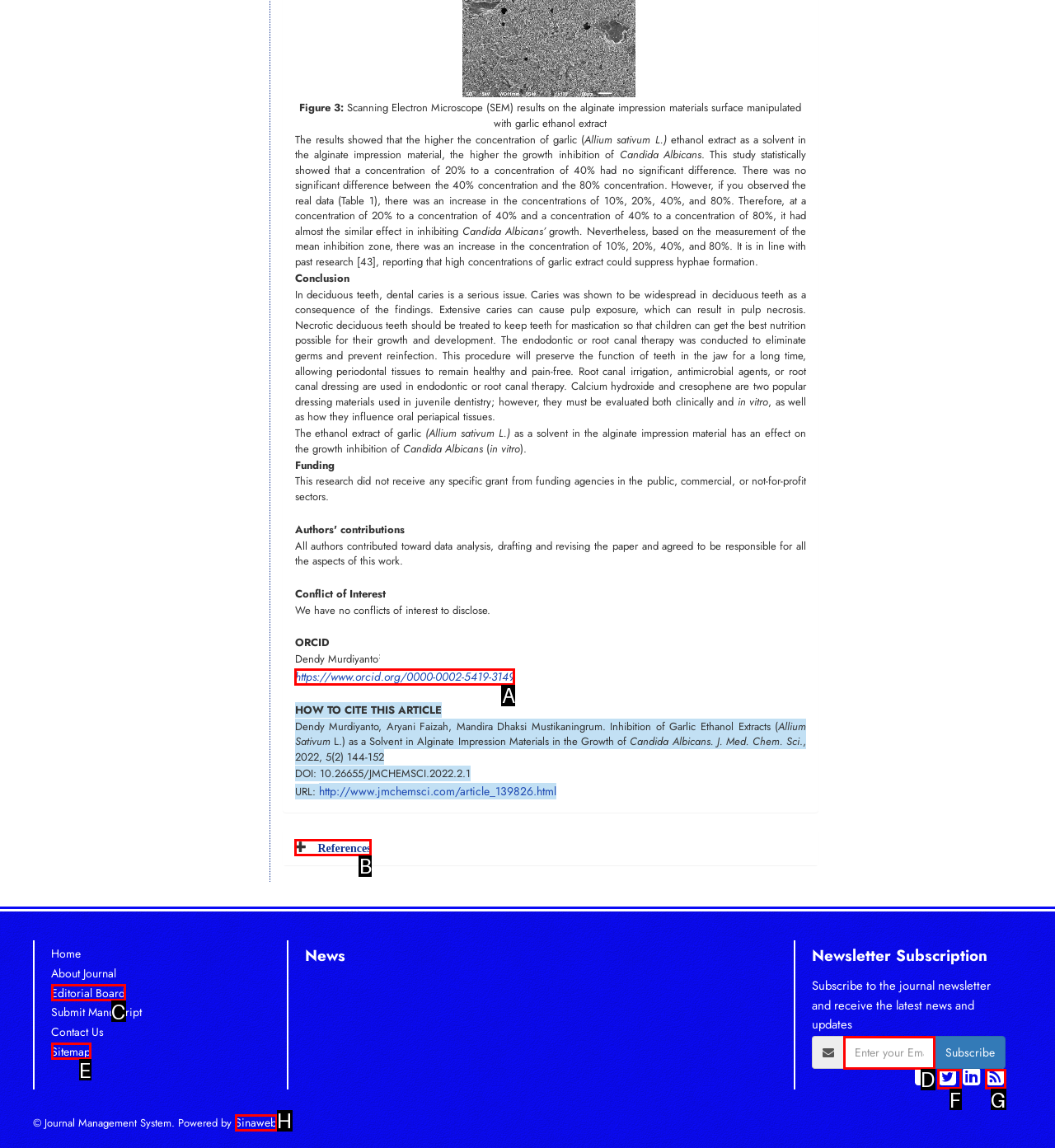Find the HTML element that suits the description: Editorial Board
Indicate your answer with the letter of the matching option from the choices provided.

C